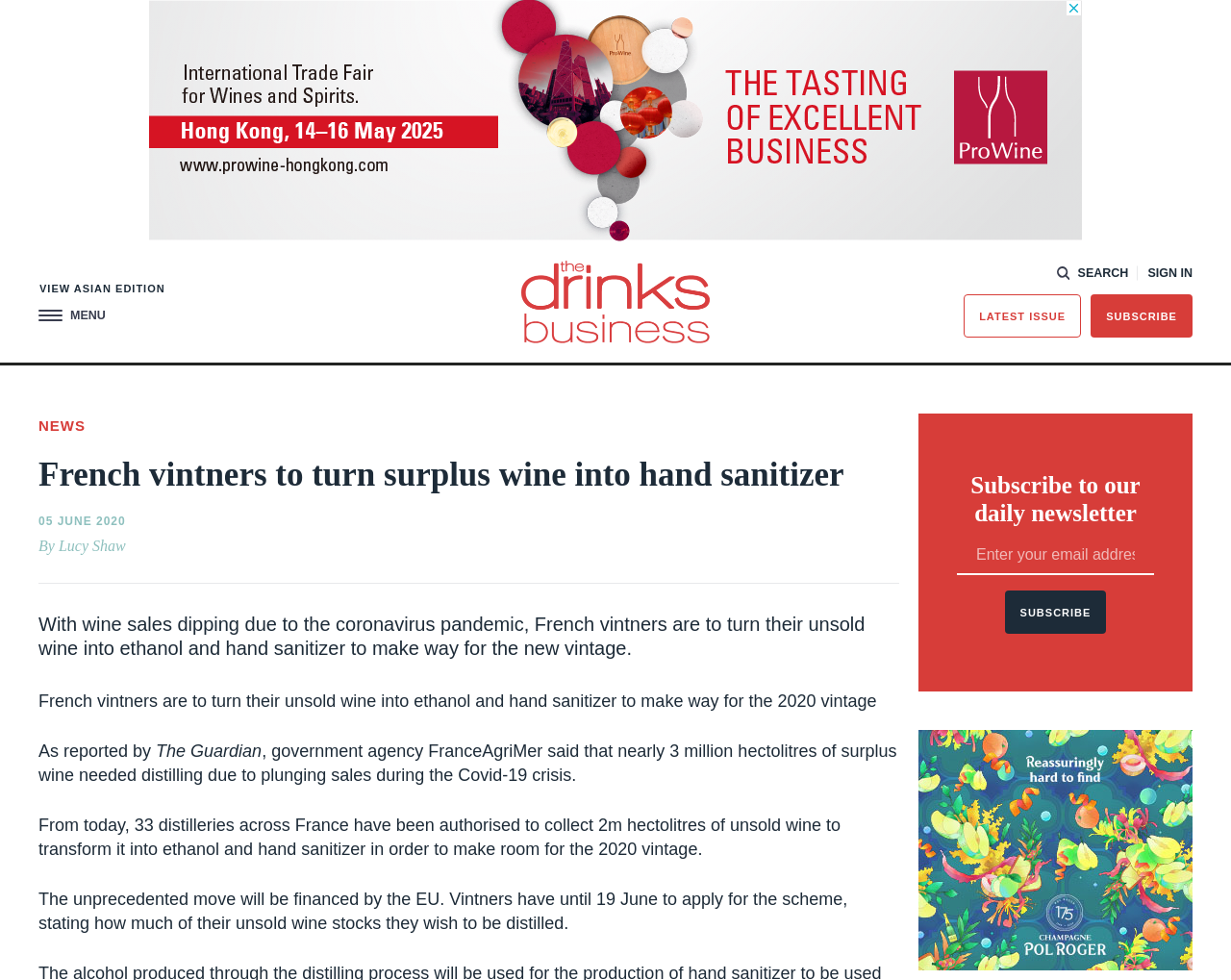Highlight the bounding box coordinates of the region I should click on to meet the following instruction: "View the Asian edition".

[0.031, 0.288, 0.135, 0.301]